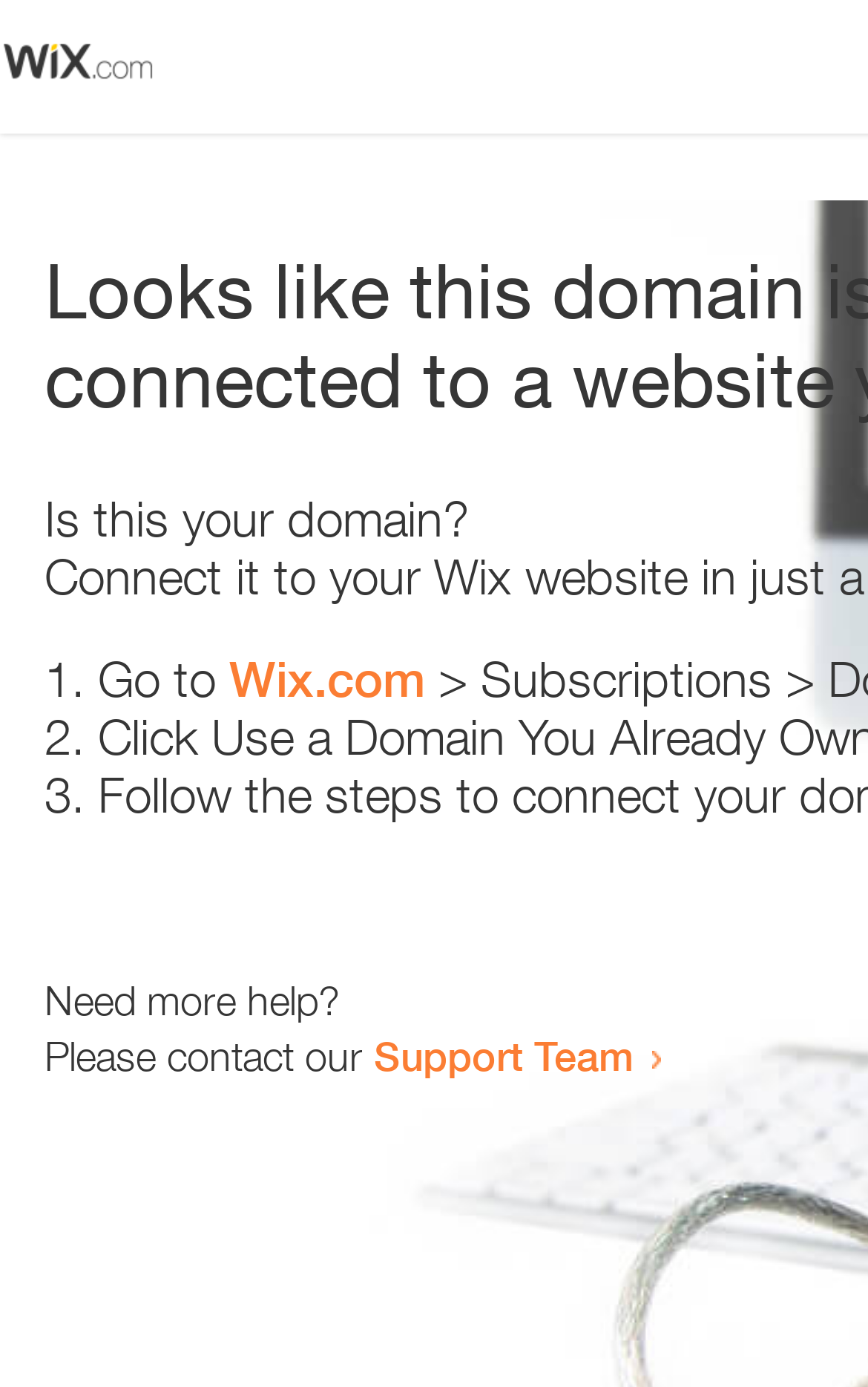Identify the bounding box for the element characterized by the following description: "Wix.com".

[0.264, 0.469, 0.49, 0.51]